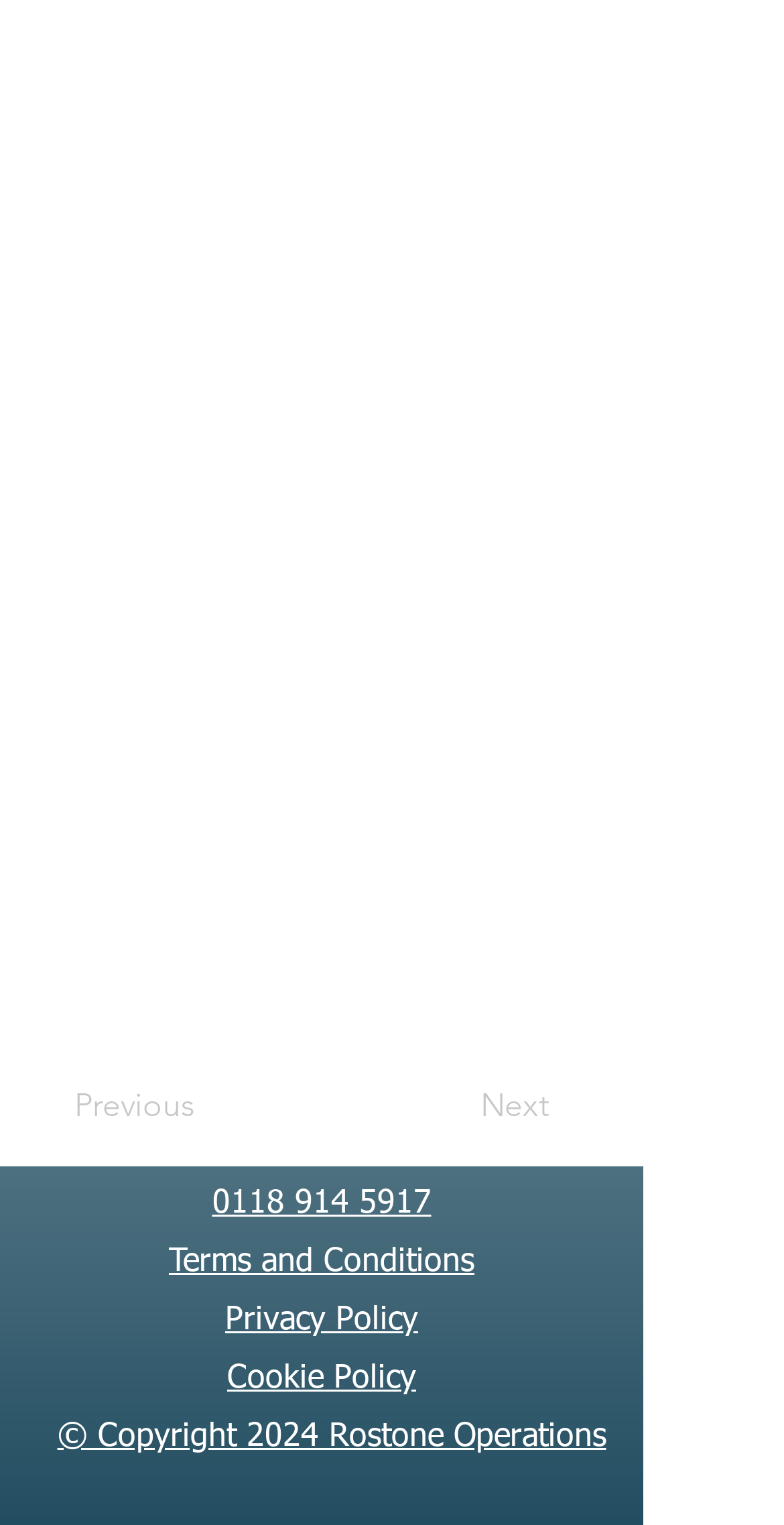Answer in one word or a short phrase: 
What is the phone number?

0118 914 5917